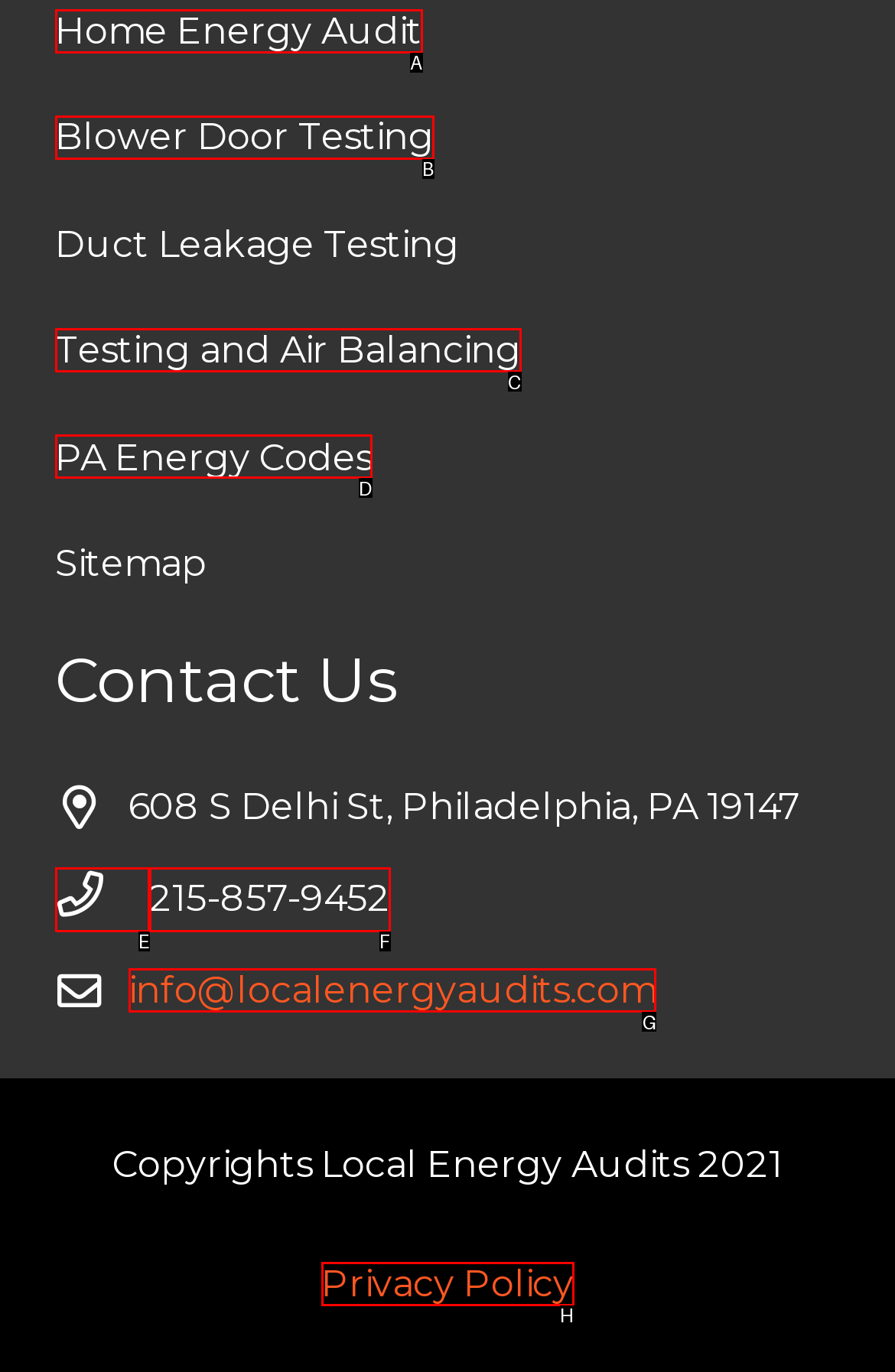Tell me the letter of the UI element to click in order to accomplish the following task: Email info@localenergyaudits.com
Answer with the letter of the chosen option from the given choices directly.

G